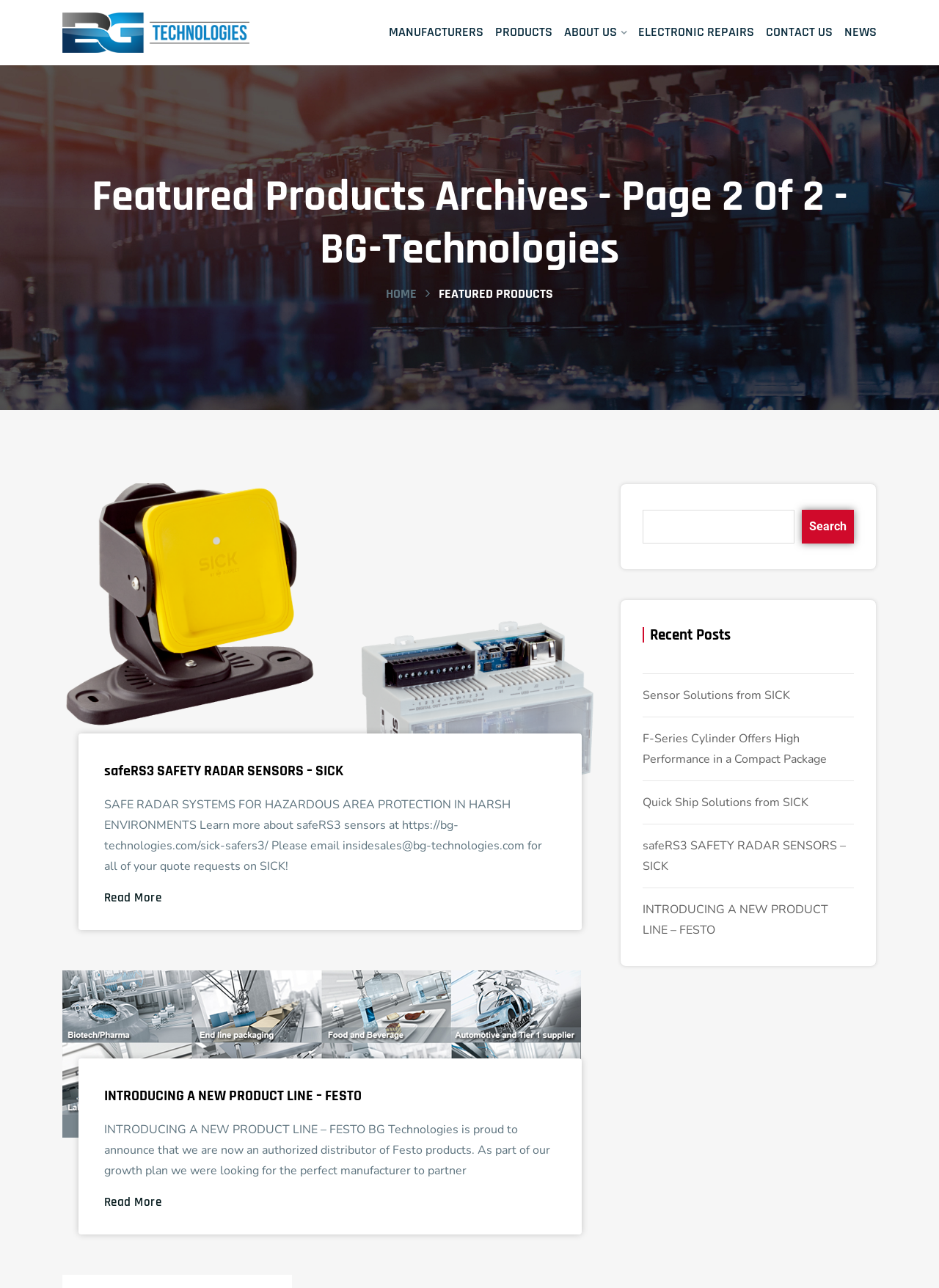Locate the bounding box coordinates of the clickable region necessary to complete the following instruction: "Click on the BG-Technologies logo". Provide the coordinates in the format of four float numbers between 0 and 1, i.e., [left, top, right, bottom].

[0.066, 0.01, 0.266, 0.041]